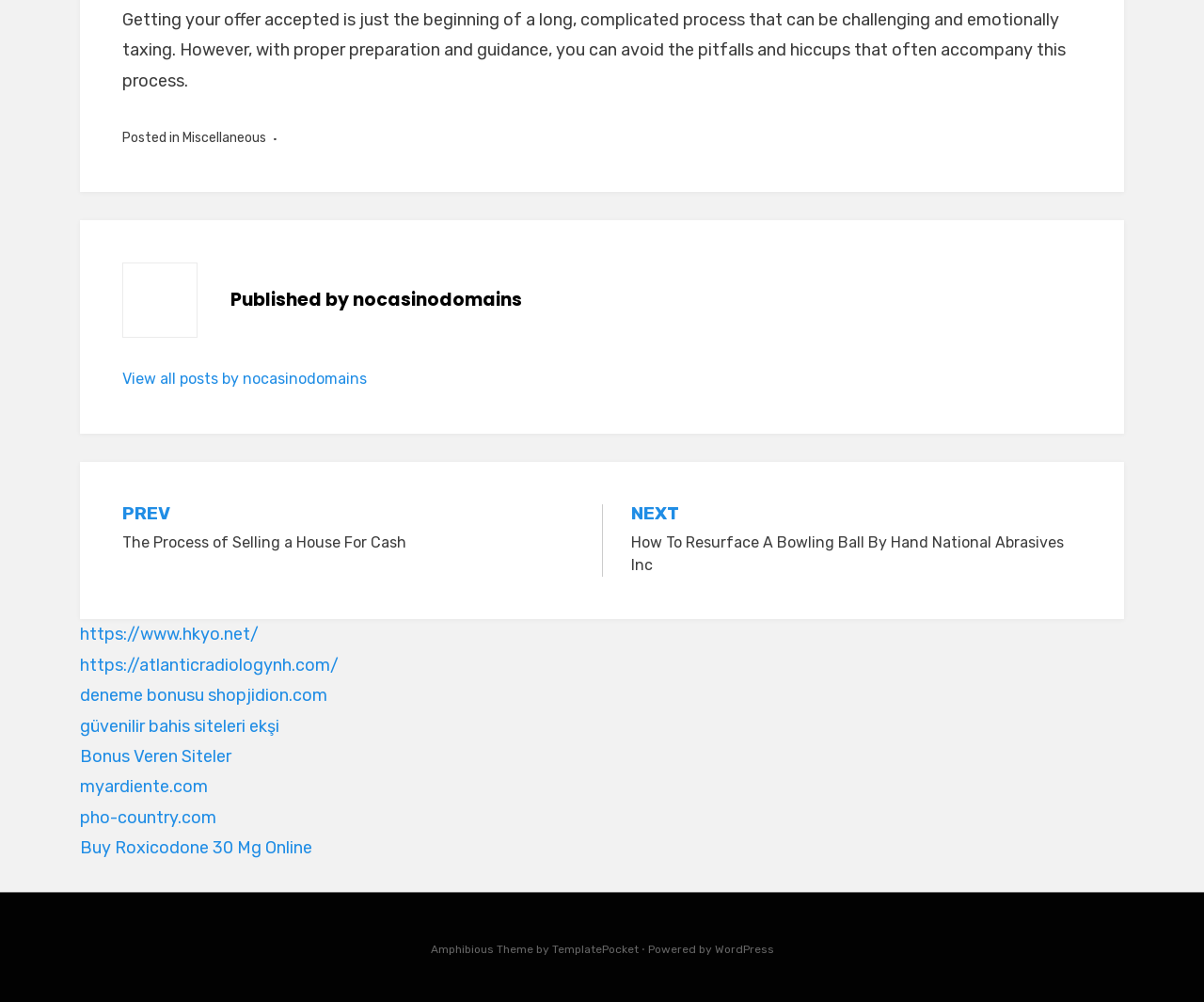Answer this question in one word or a short phrase: How many links are there in the footer?

8